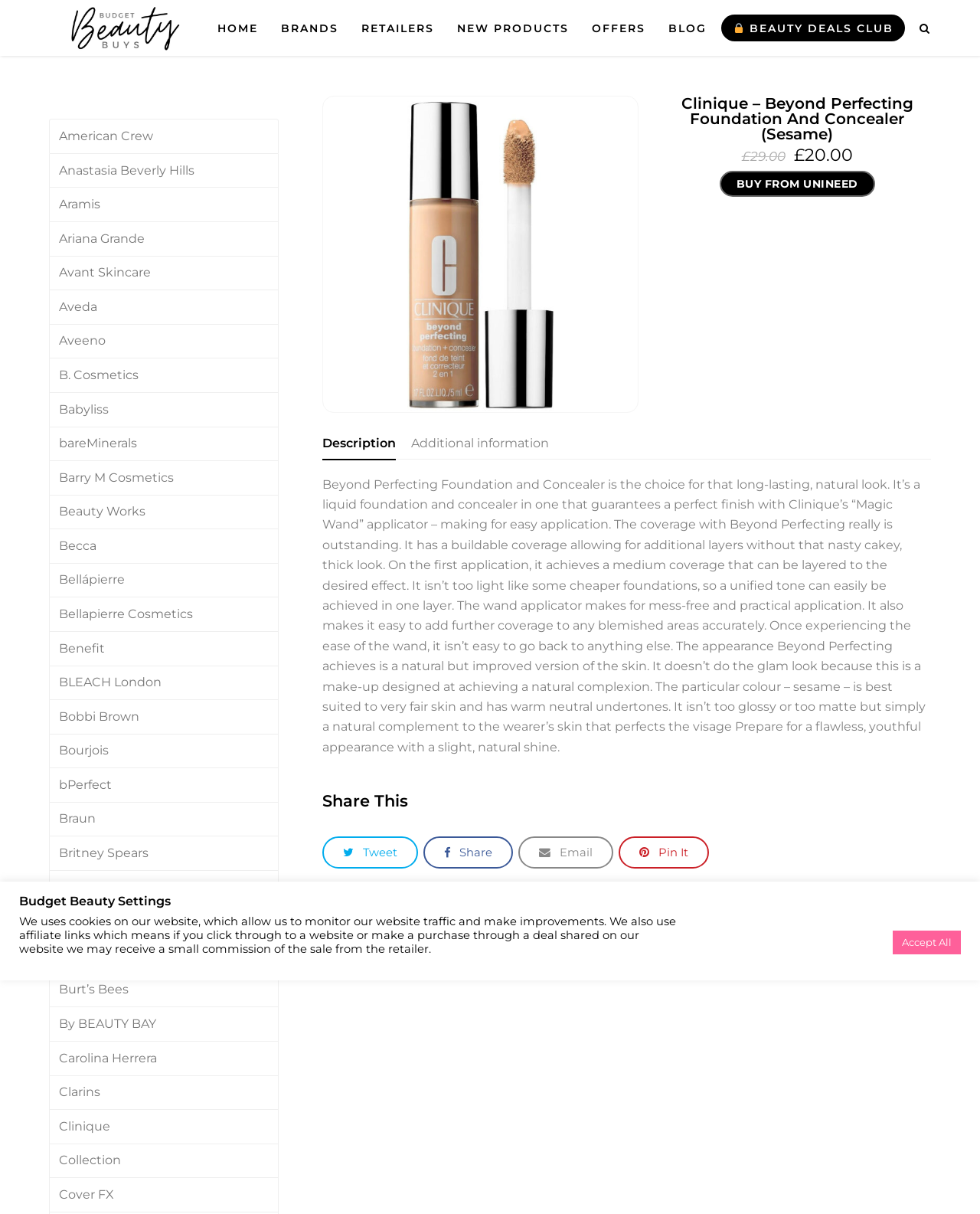Provide a brief response in the form of a single word or phrase:
What is the name of the foundation and concealer product?

Beyond Perfecting